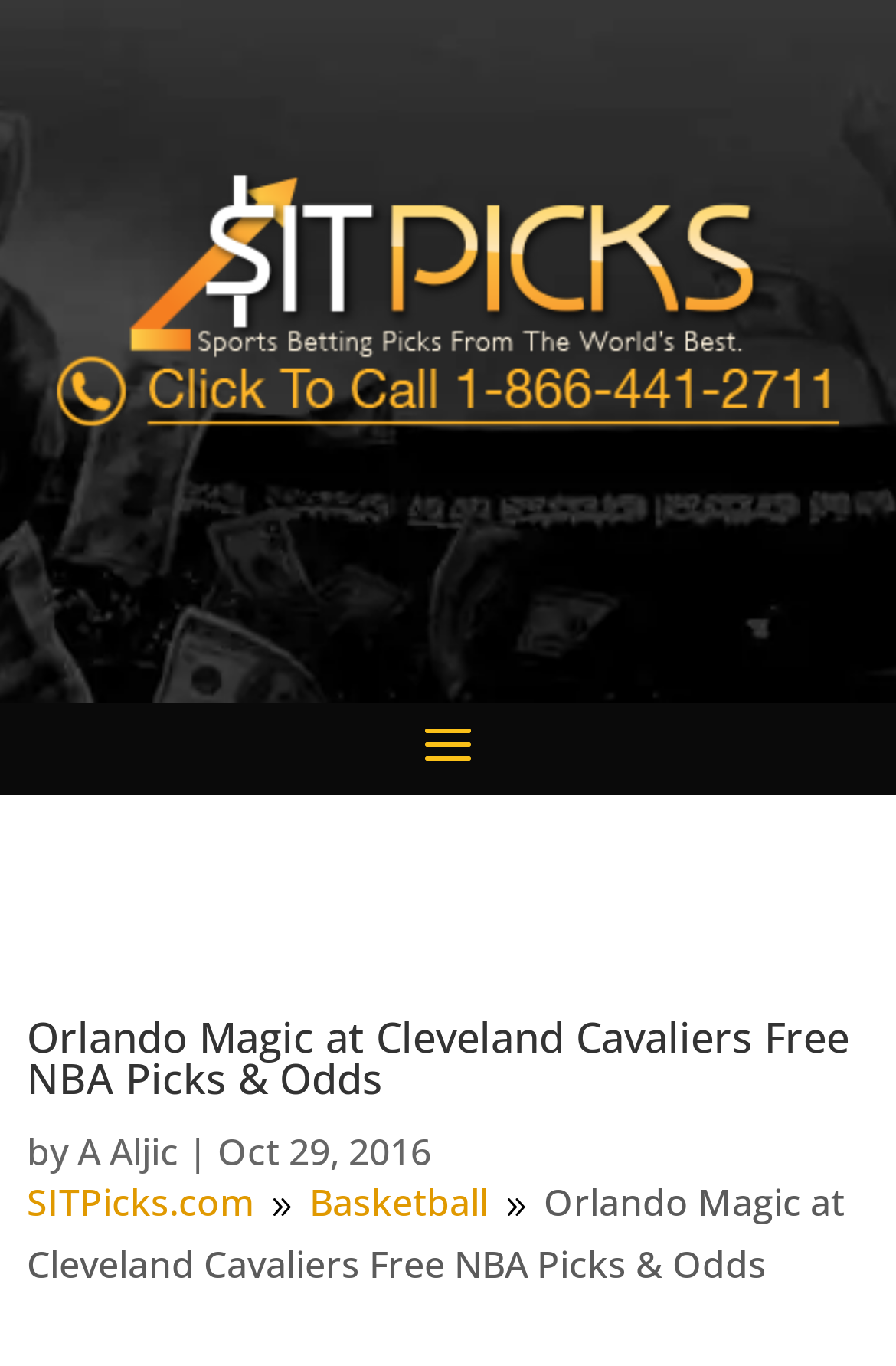Provide the bounding box coordinates of the UI element that matches the description: "A Aljic".

[0.086, 0.824, 0.199, 0.861]